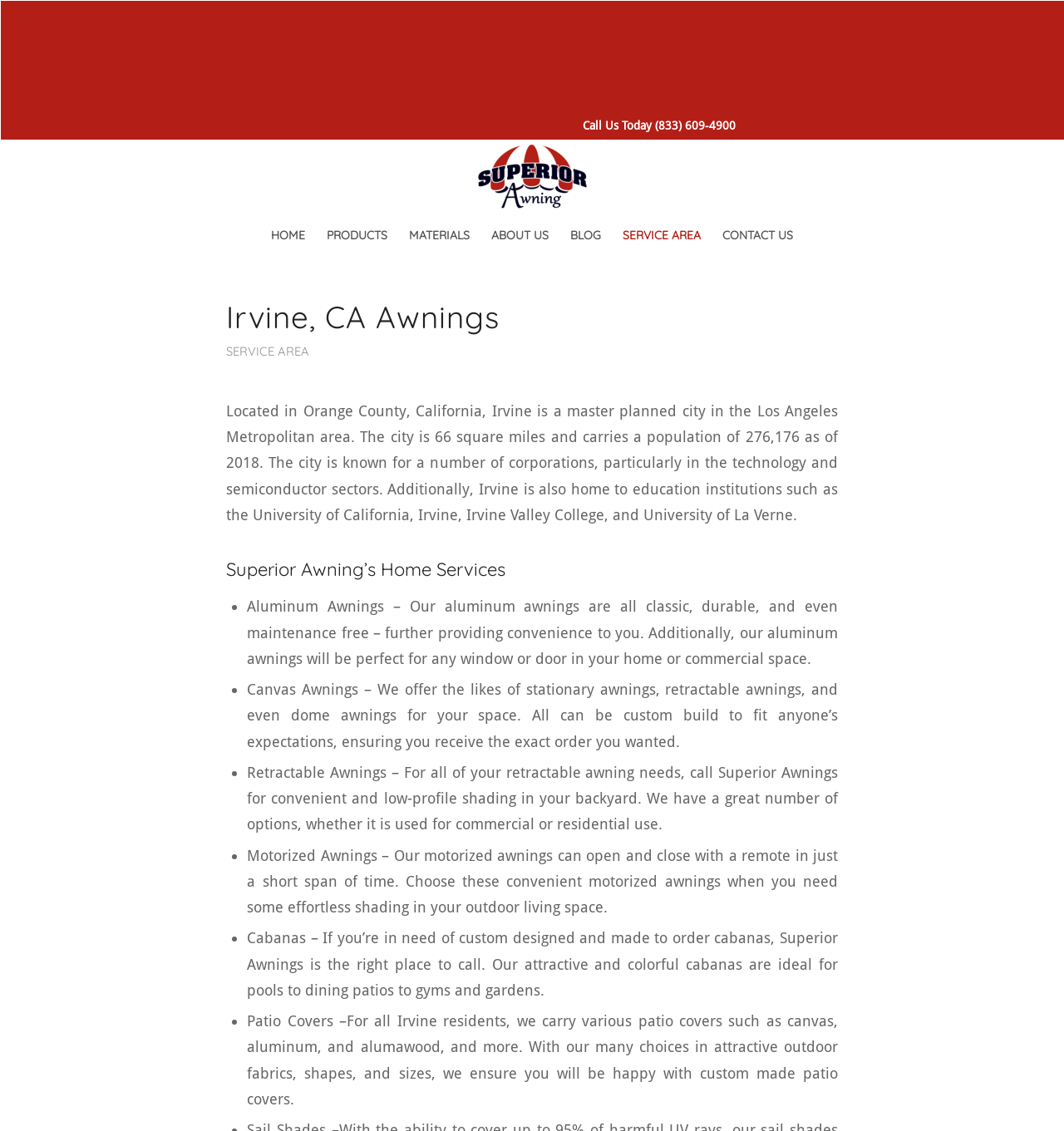Determine the bounding box coordinates of the section I need to click to execute the following instruction: "Call the phone number". Provide the coordinates as four float numbers between 0 and 1, i.e., [left, top, right, bottom].

[0.548, 0.105, 0.691, 0.117]